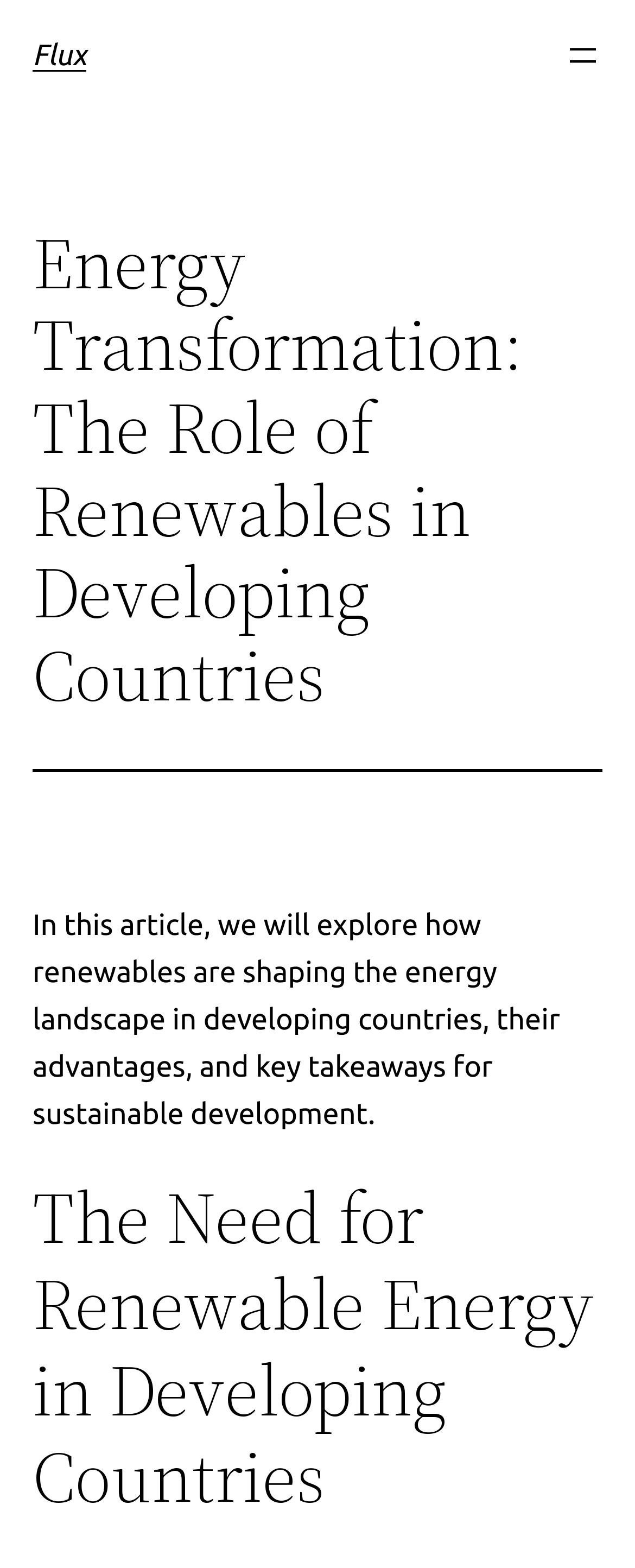What is the main topic of this article?
Give a single word or phrase answer based on the content of the image.

Renewable energy